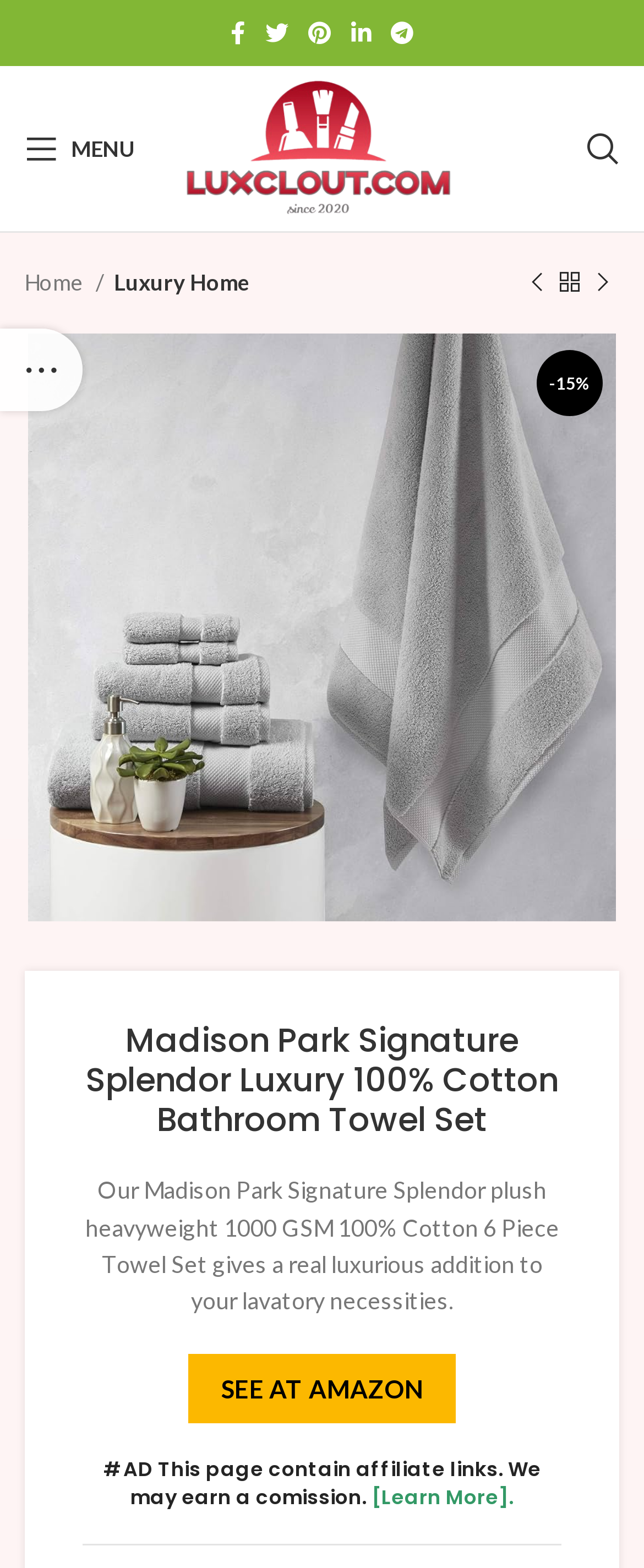Please specify the coordinates of the bounding box for the element that should be clicked to carry out this instruction: "Click on the 'Upload' link". The coordinates must be four float numbers between 0 and 1, formatted as [left, top, right, bottom].

None